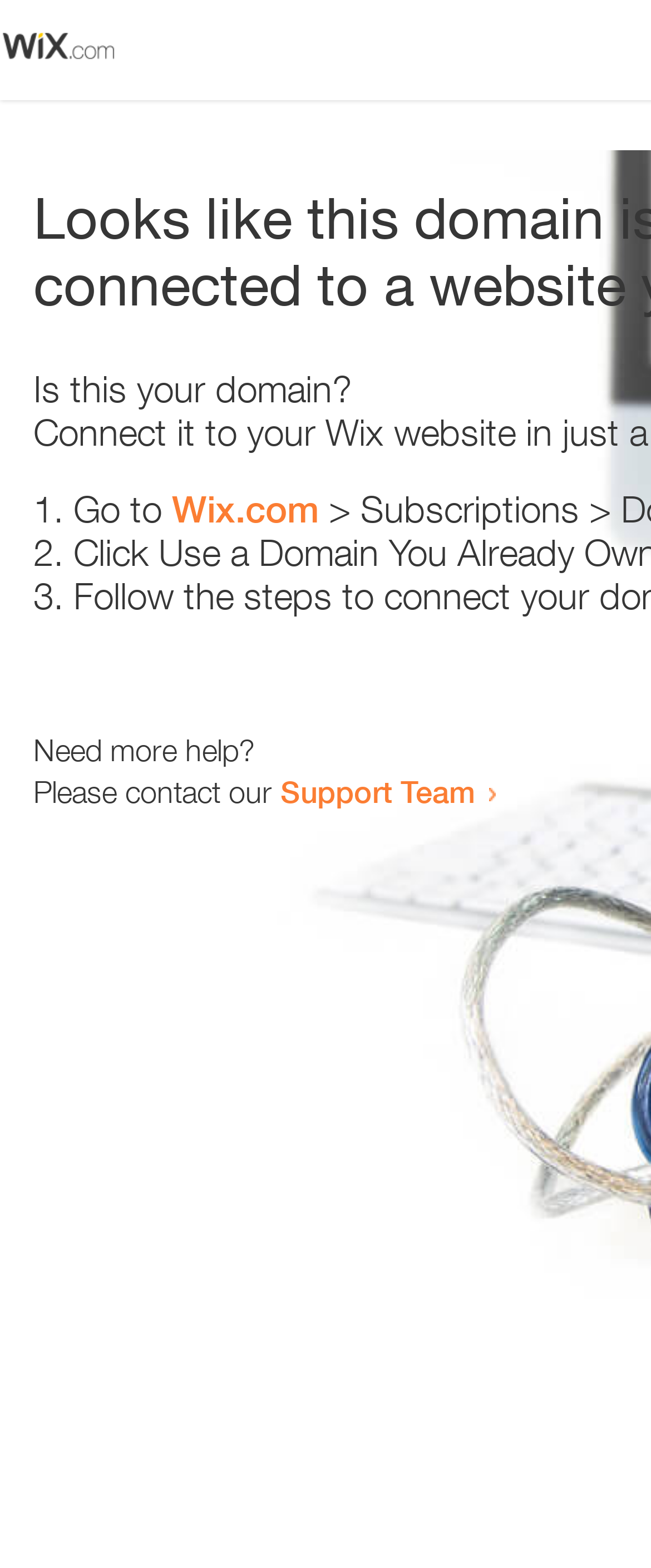Calculate the bounding box coordinates of the UI element given the description: "Wix.com".

[0.264, 0.311, 0.49, 0.339]